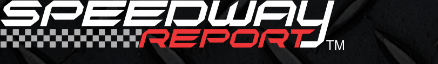What does the textured background resemble?
Answer with a single word or short phrase according to what you see in the image.

tire treads